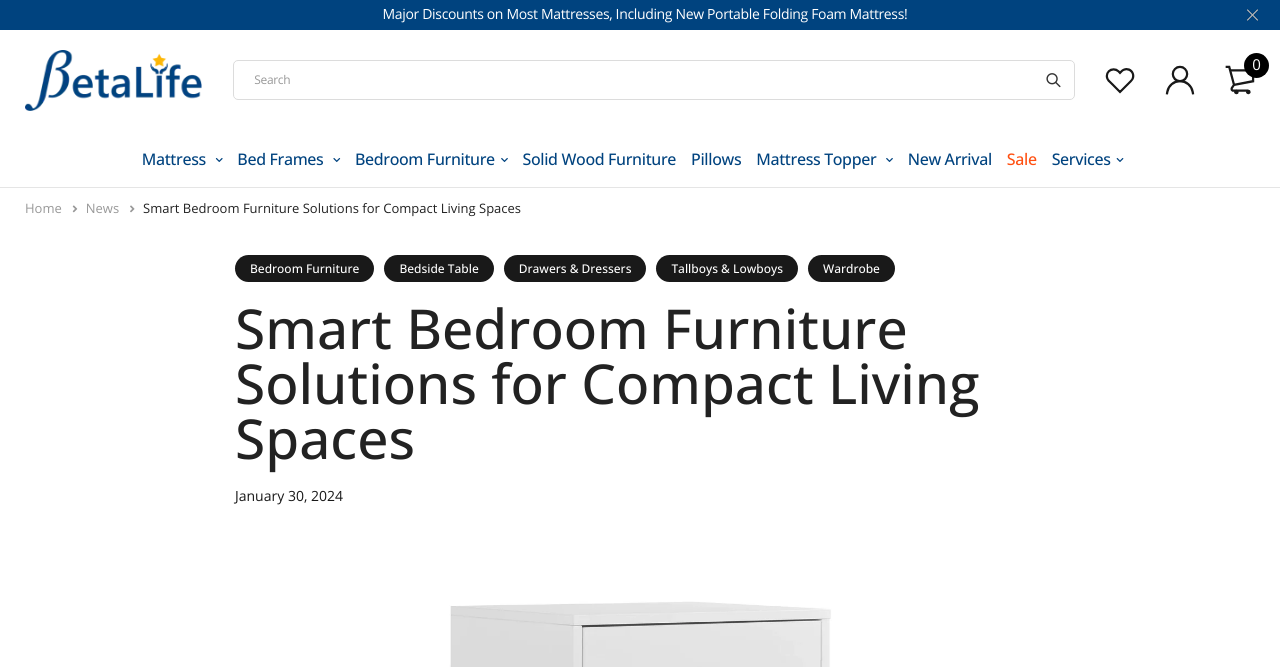Determine the bounding box coordinates for the UI element described. Format the coordinates as (top-left x, top-left y, bottom-right x, bottom-right y) and ensure all values are between 0 and 1. Element description: Pillows

[0.54, 0.196, 0.579, 0.28]